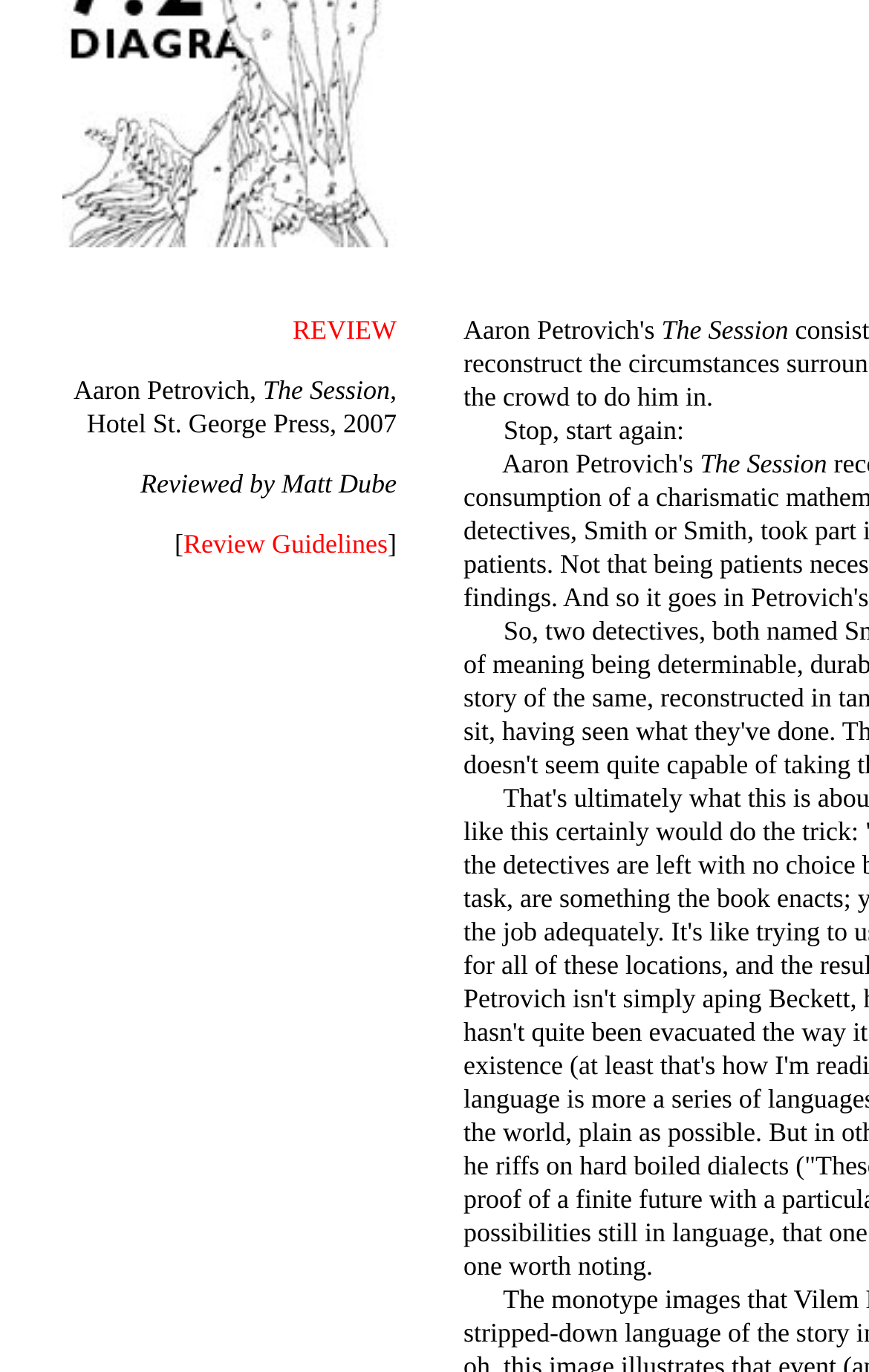Provide the bounding box coordinates, formatted as (top-left x, top-left y, bottom-right x, bottom-right y), with all values being floating point numbers between 0 and 1. Identify the bounding box of the UI element that matches the description: Review Guidelines

[0.211, 0.386, 0.446, 0.408]